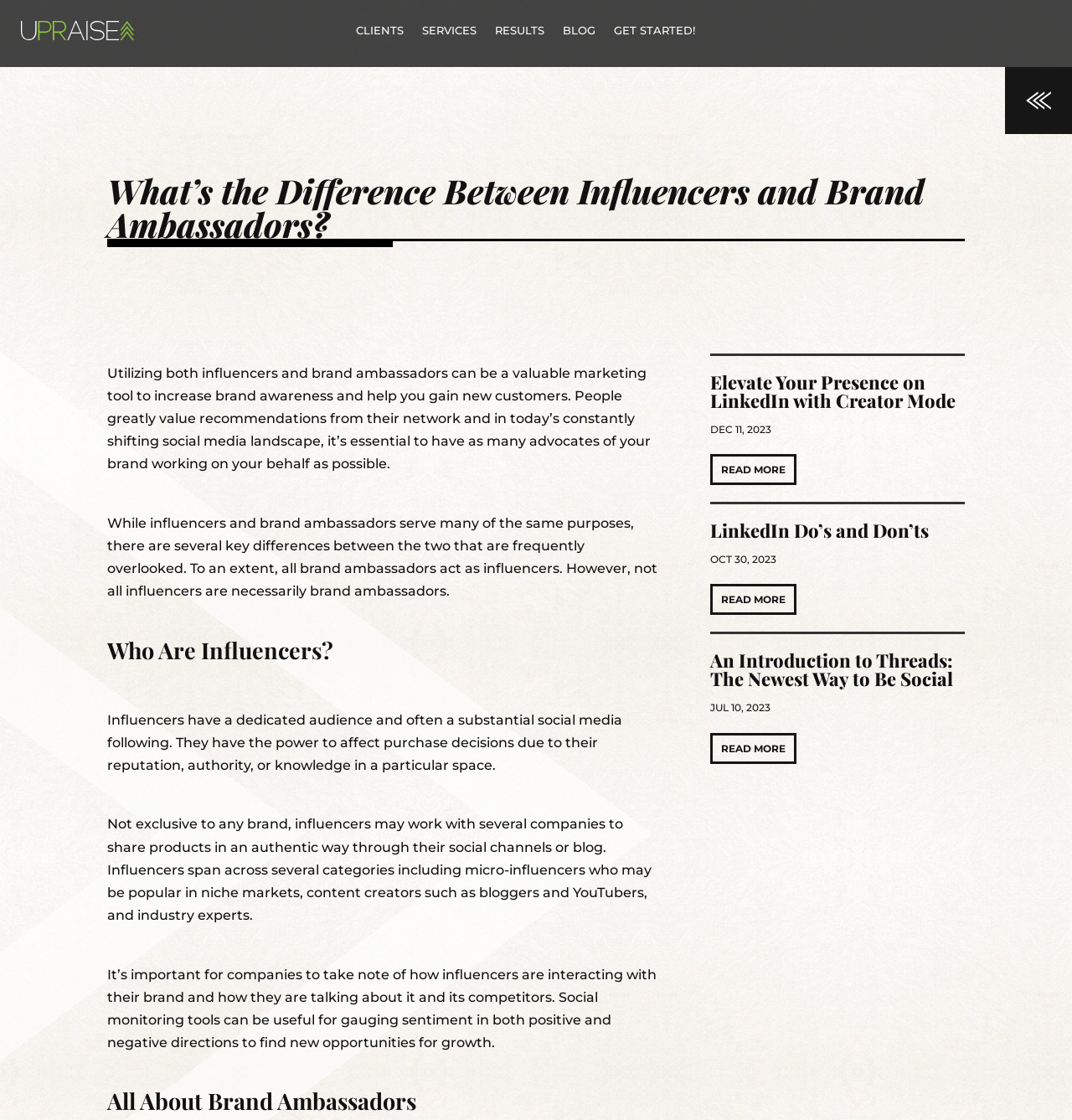Find the bounding box of the web element that fits this description: "LinkedIn Do’s and Don’ts".

[0.663, 0.462, 0.867, 0.485]